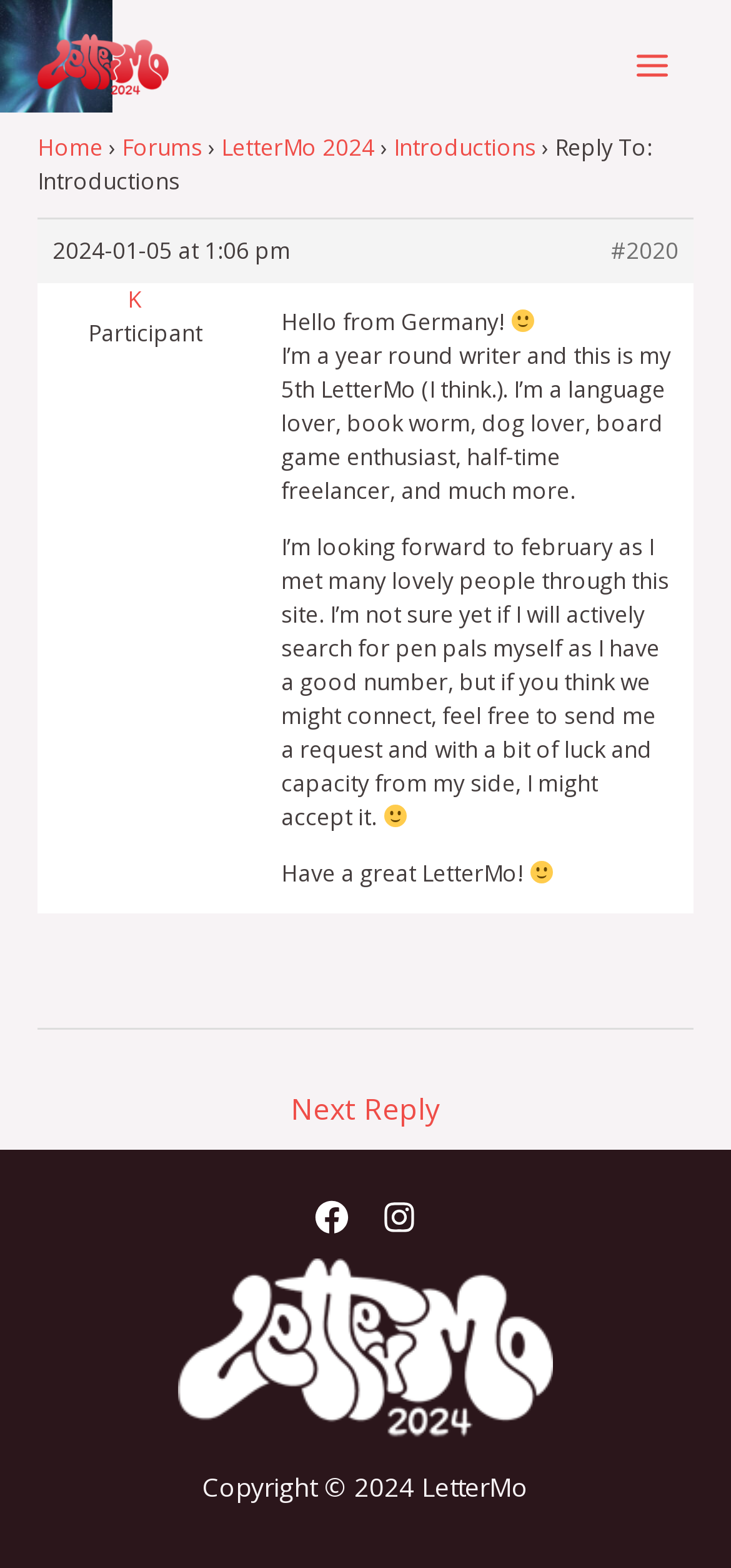Locate the bounding box coordinates of the area where you should click to accomplish the instruction: "Click on the '1970s horror' link".

None